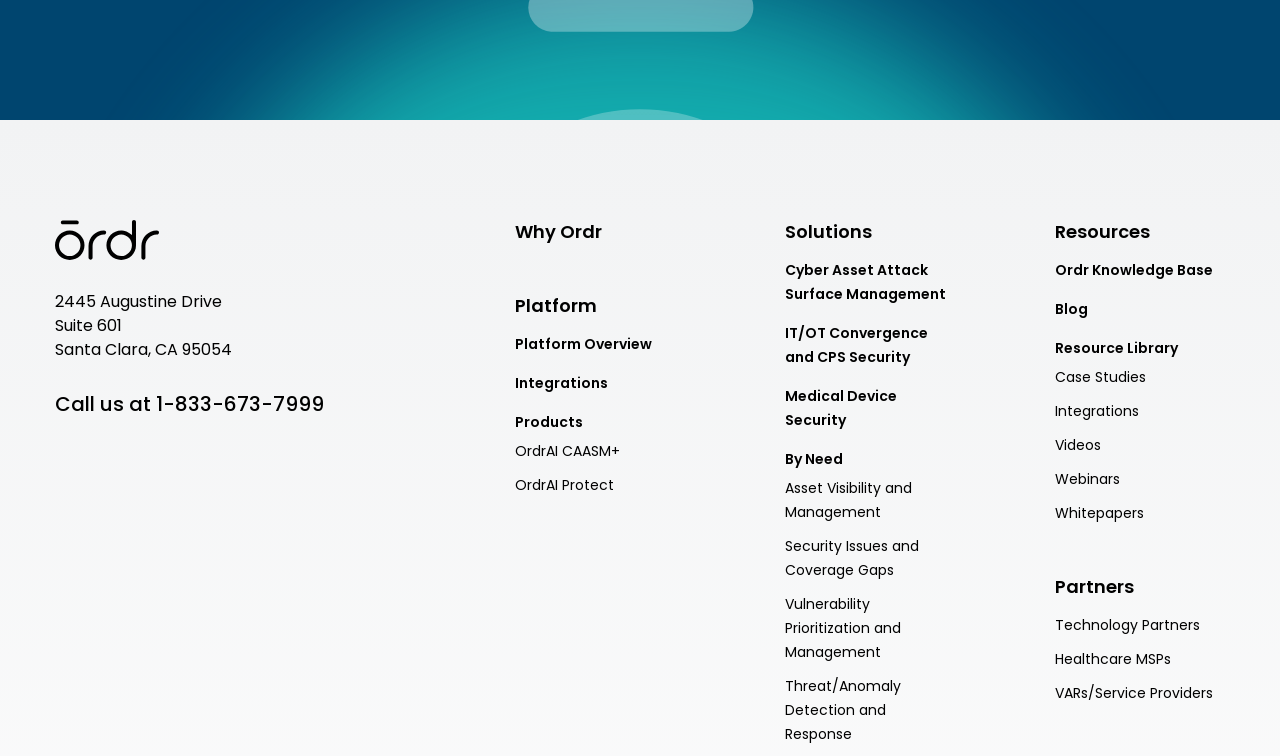Please predict the bounding box coordinates (top-left x, top-left y, bottom-right x, bottom-right y) for the UI element in the screenshot that fits the description: Program in Criminal Justice

None